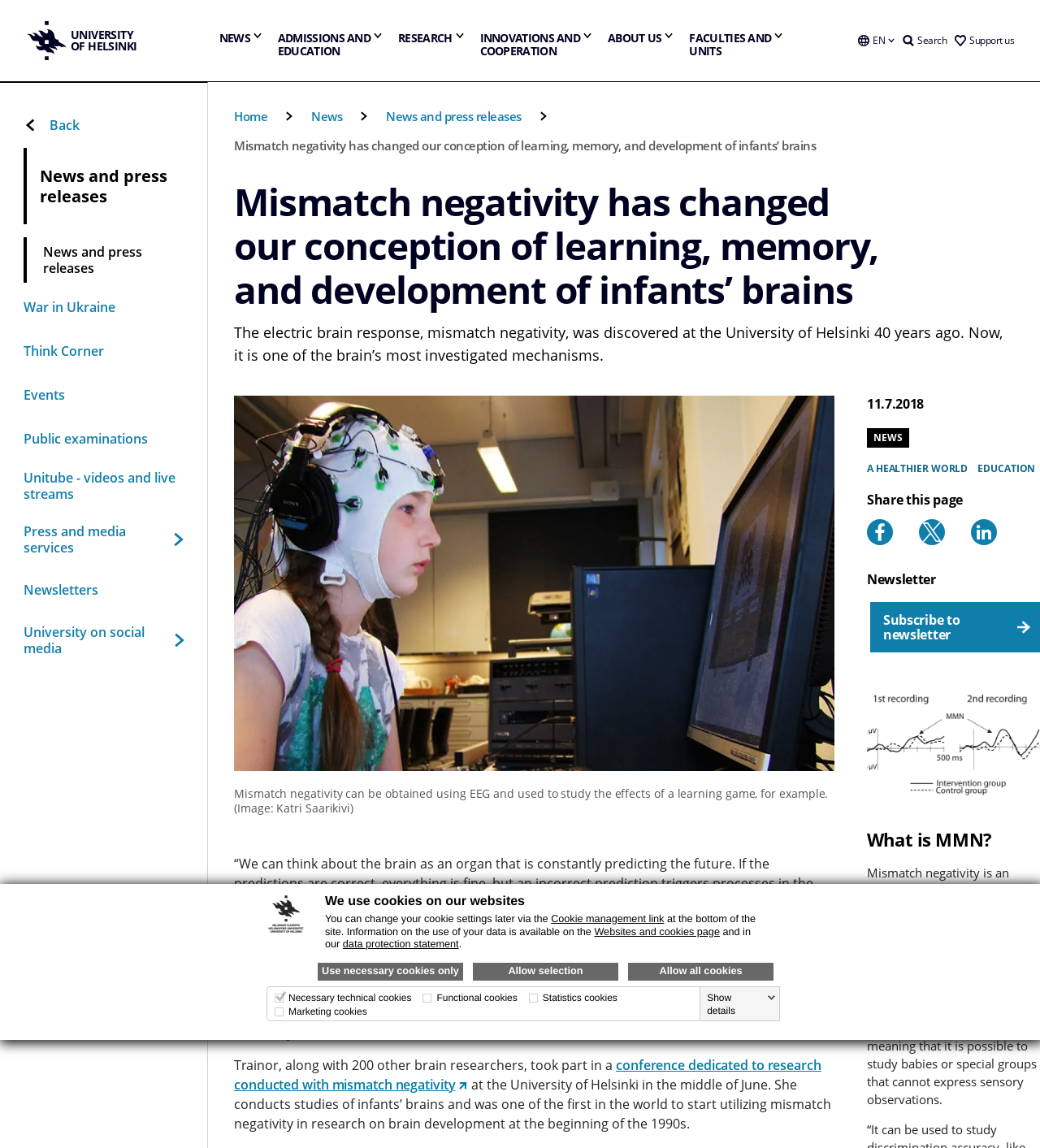What is the name of the university?
Give a one-word or short-phrase answer derived from the screenshot.

University of Helsinki